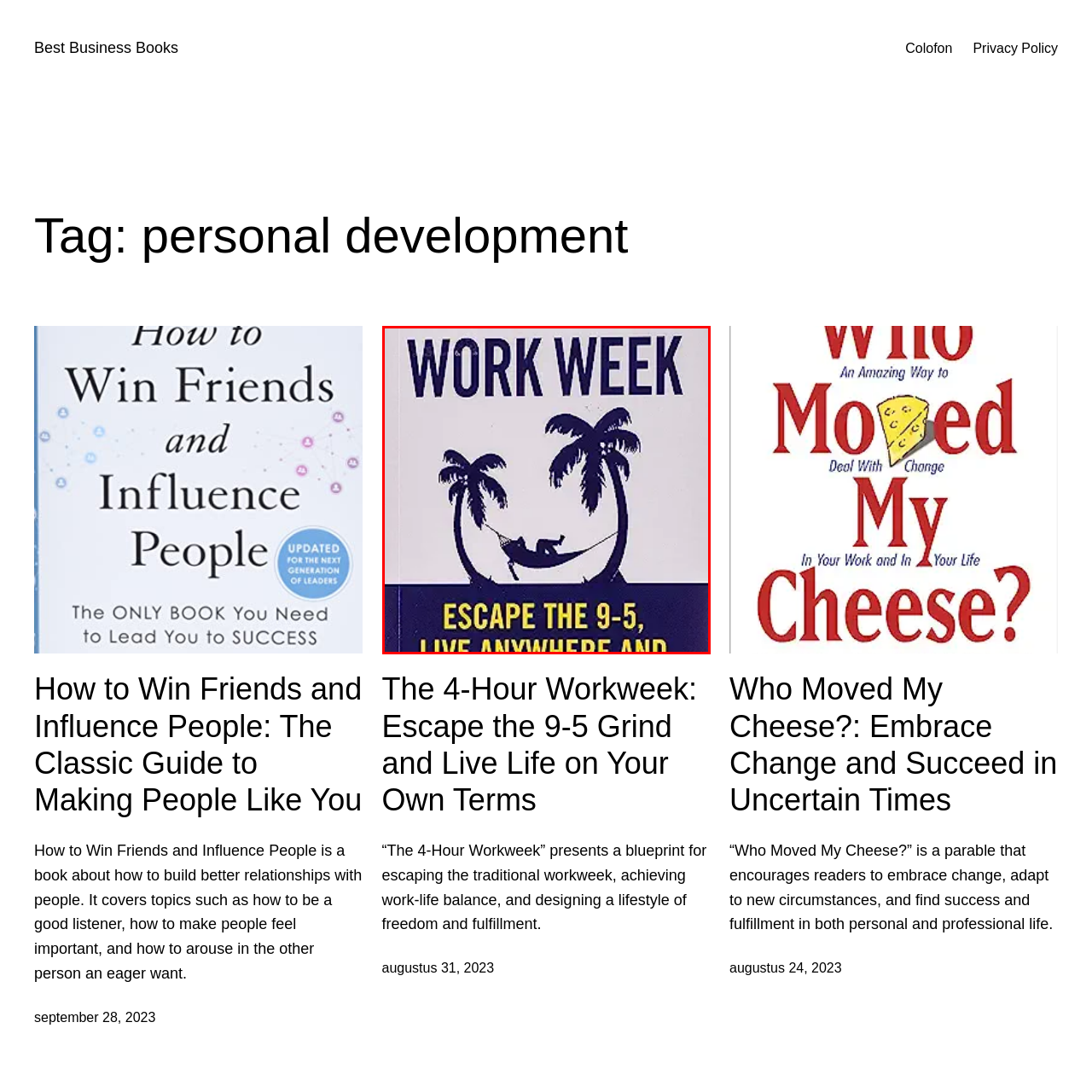Please provide a comprehensive description of the image highlighted by the red bounding box.

The image displays the cover of the book titled "The 4-Hour Workweek: Escape the 9-5 Grind and Live Life on Your Own Terms." The design features a calming tropical scene, with palm trees framing a hammock that holds a person lounging, symbolizing relaxation and a departure from conventional work life. The bold text emphasizes the theme of escaping the traditional workweek, suggesting a lifestyle of freedom and adventure. This book presents a guide to break free from routine and find a balance that allows for a fulfilling, independent life.